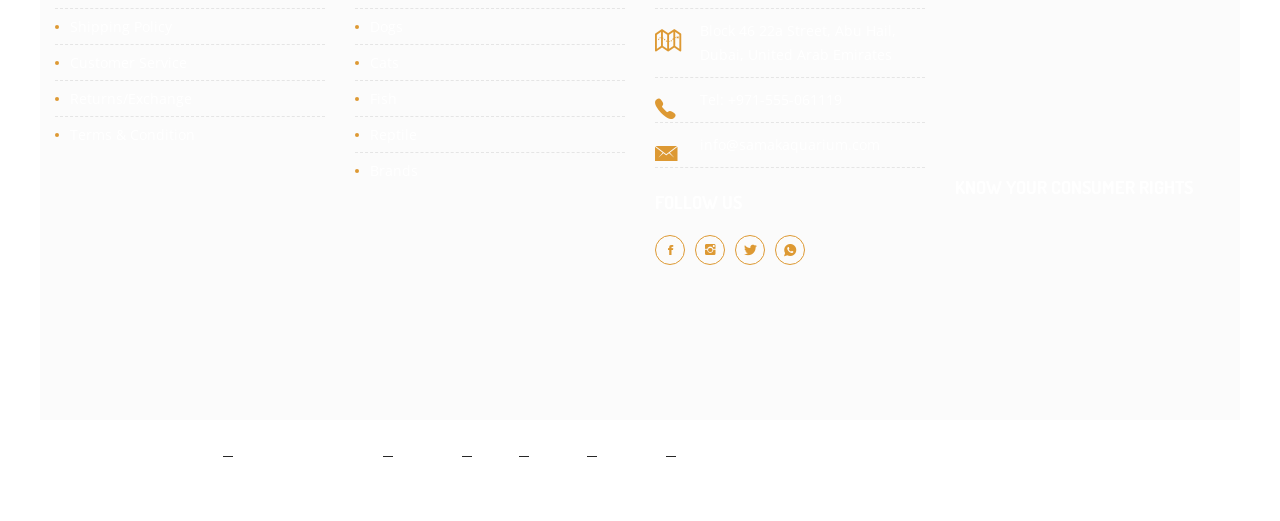Provide the bounding box coordinates of the area you need to click to execute the following instruction: "Follow on Facebook".

[0.512, 0.452, 0.535, 0.509]